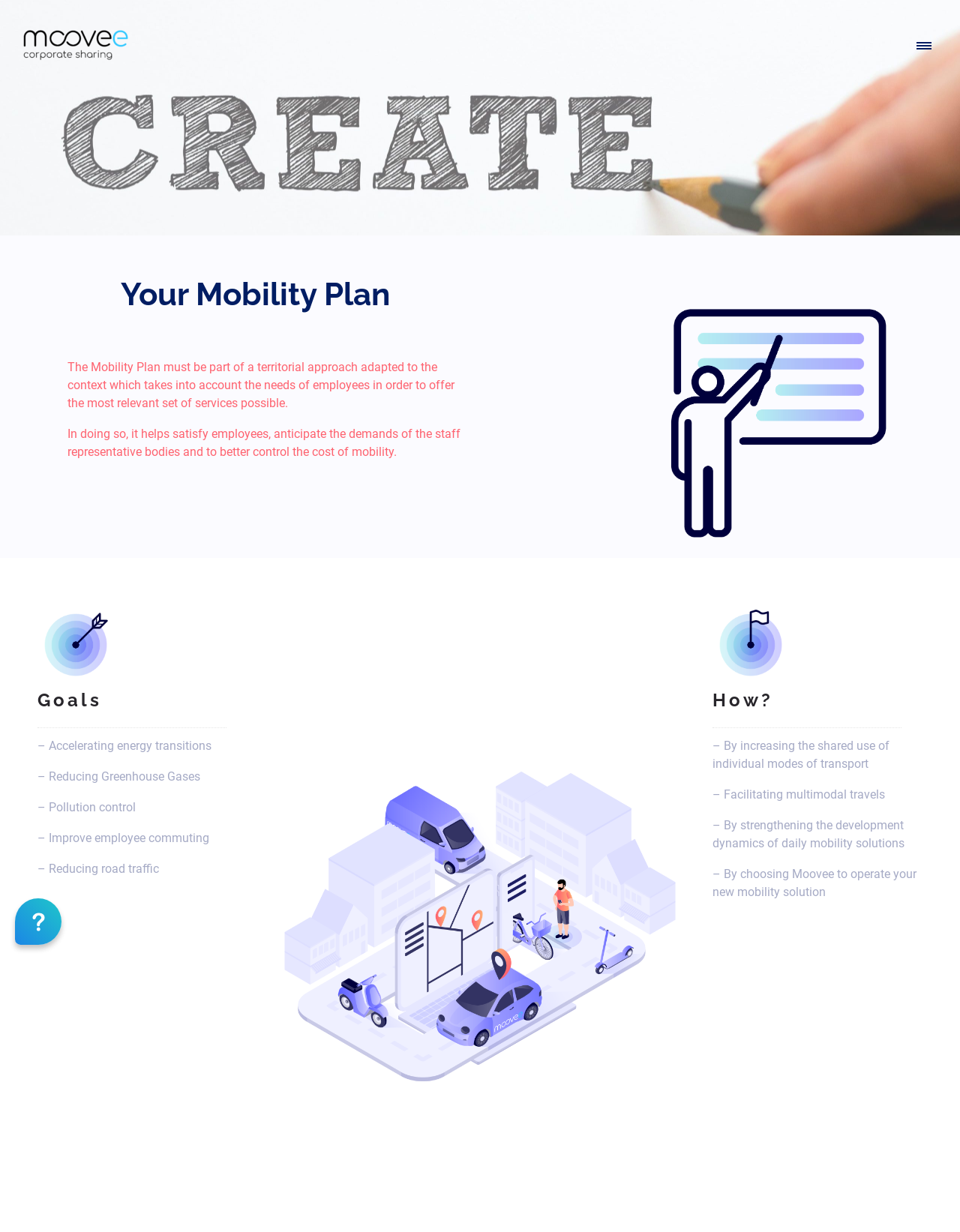Identify the bounding box coordinates of the HTML element based on this description: "alt="Moovee"".

[0.023, 0.012, 0.184, 0.061]